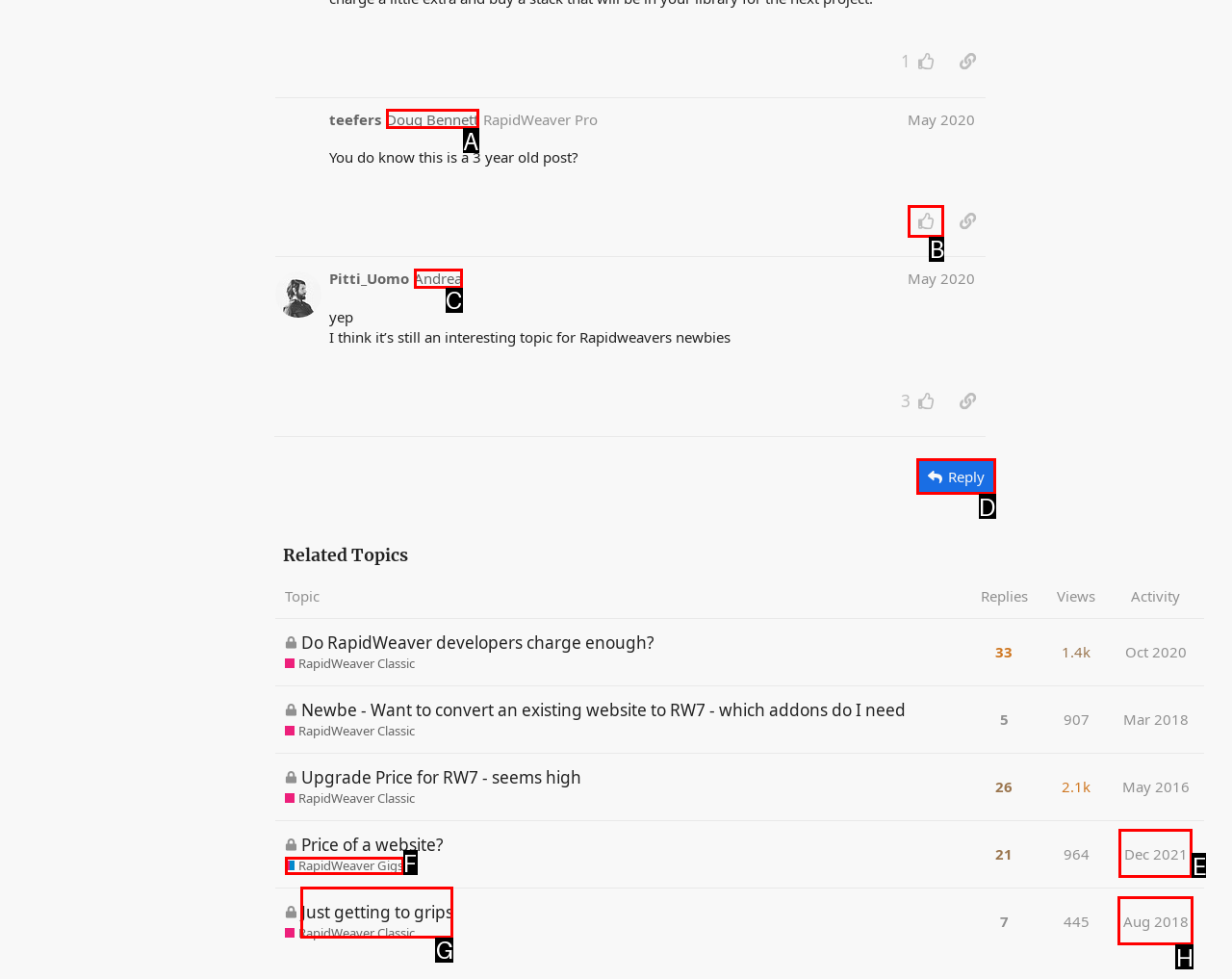Which option corresponds to the following element description: Andrea?
Please provide the letter of the correct choice.

C